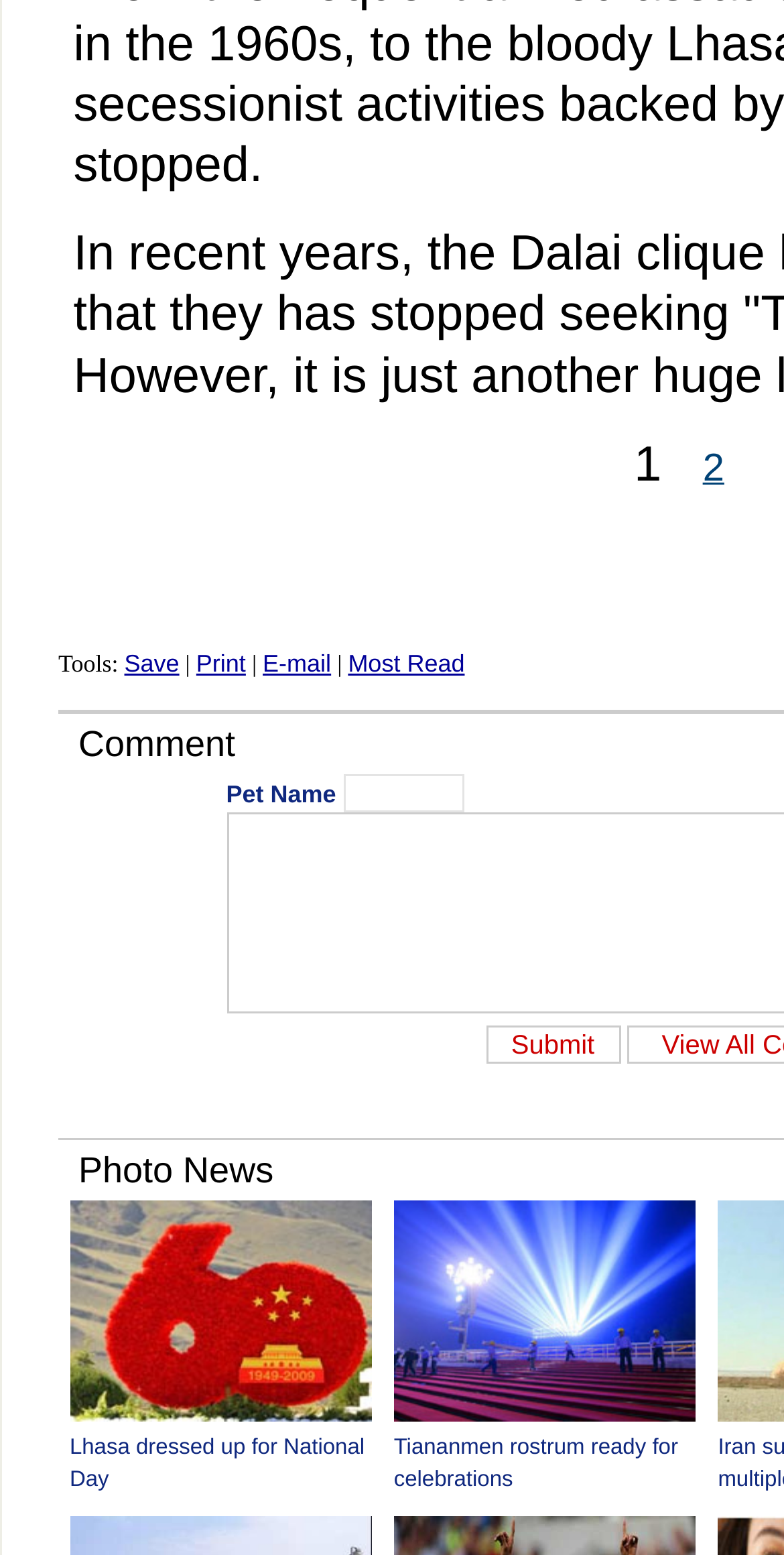Is the textbox a required field?
Look at the image and answer the question with a single word or phrase.

No